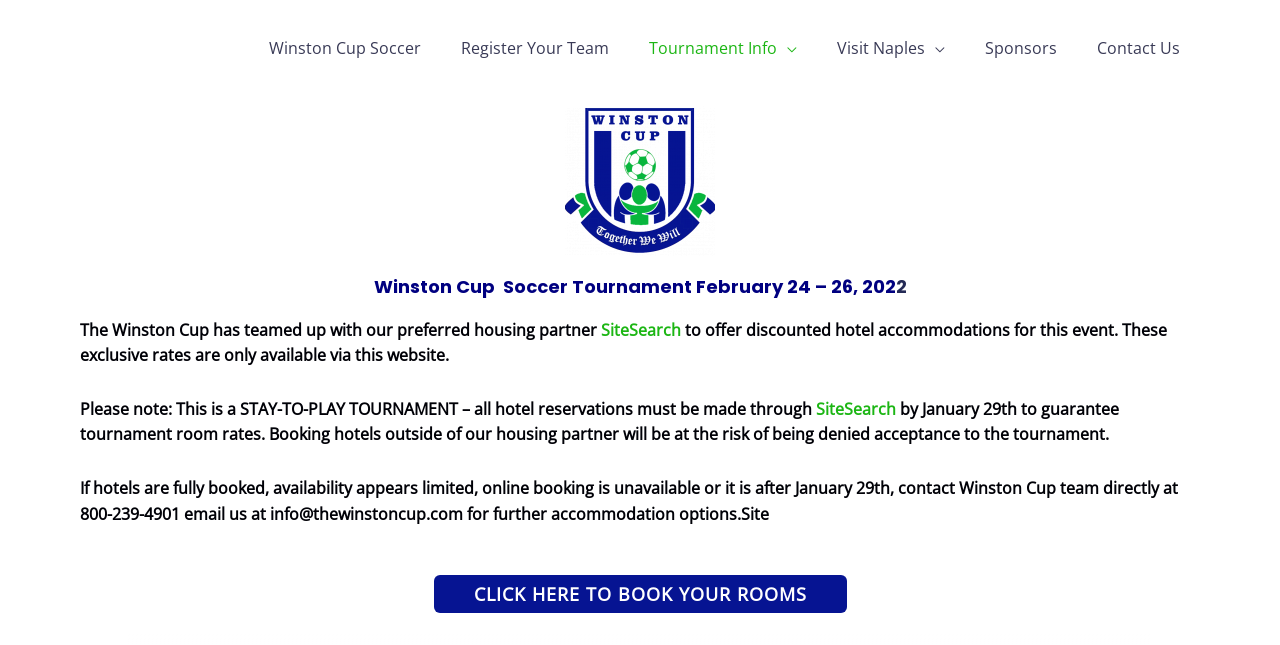Pinpoint the bounding box coordinates of the area that must be clicked to complete this instruction: "Visit SiteSearch website".

[0.47, 0.494, 0.532, 0.528]